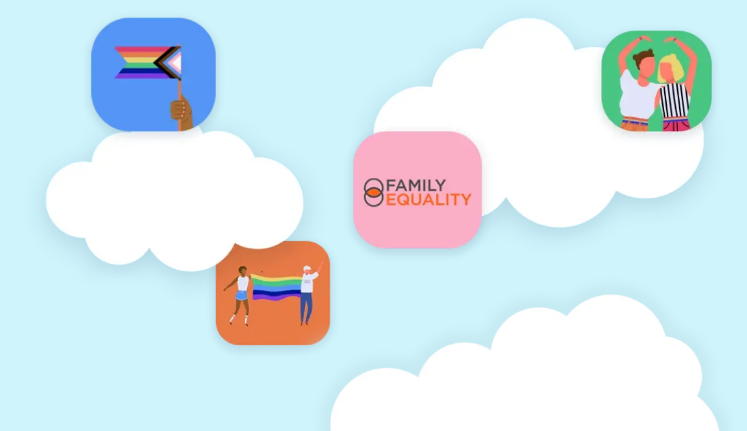Describe the image with as much detail as possible.

The image showcases a vibrant and uplifting design set against a light blue background, adorned with fluffy white clouds. In the top left corner, a hand holds a rainbow pride flag, symbolizing the LGBTQIA+ community's fight for visibility and rights. To the right, a prominent logo for "Family Equality" highlights an organization dedicated to advocating for LGBTQIA+ families. In the lower left, two joyful individuals proudly display a rainbow flag together, representing unity and support within the community. In the top right corner, two people dance energetically, embodying celebration and camaraderie. This image beautifully encapsulates the spirit of love, equality, and advocacy central to the CARE WITH PRIDE® initiative.